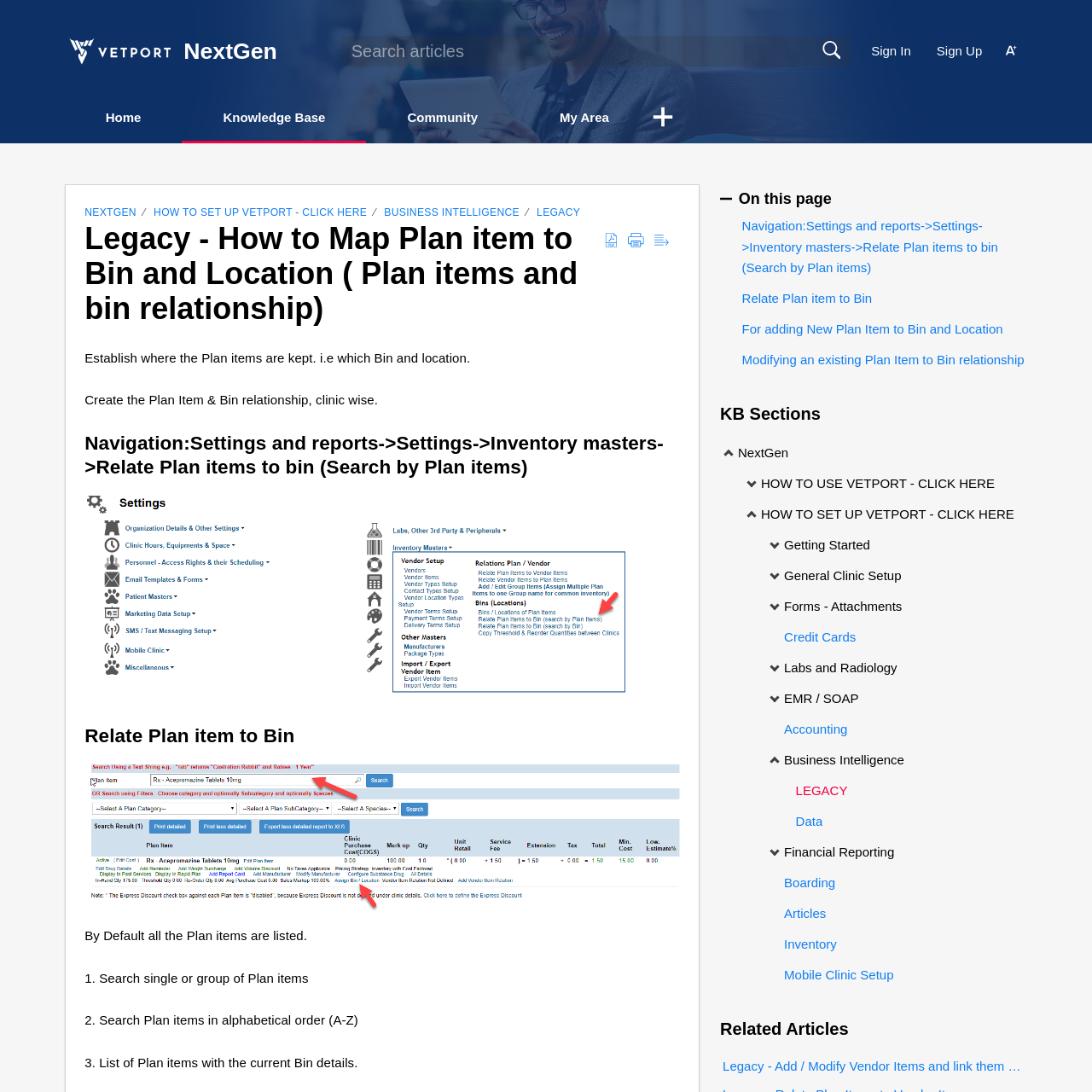Locate the bounding box coordinates of the area to click to fulfill this instruction: "Sign In". The bounding box should be presented as four float numbers between 0 and 1, in the order [left, top, right, bottom].

[0.798, 0.038, 0.834, 0.056]